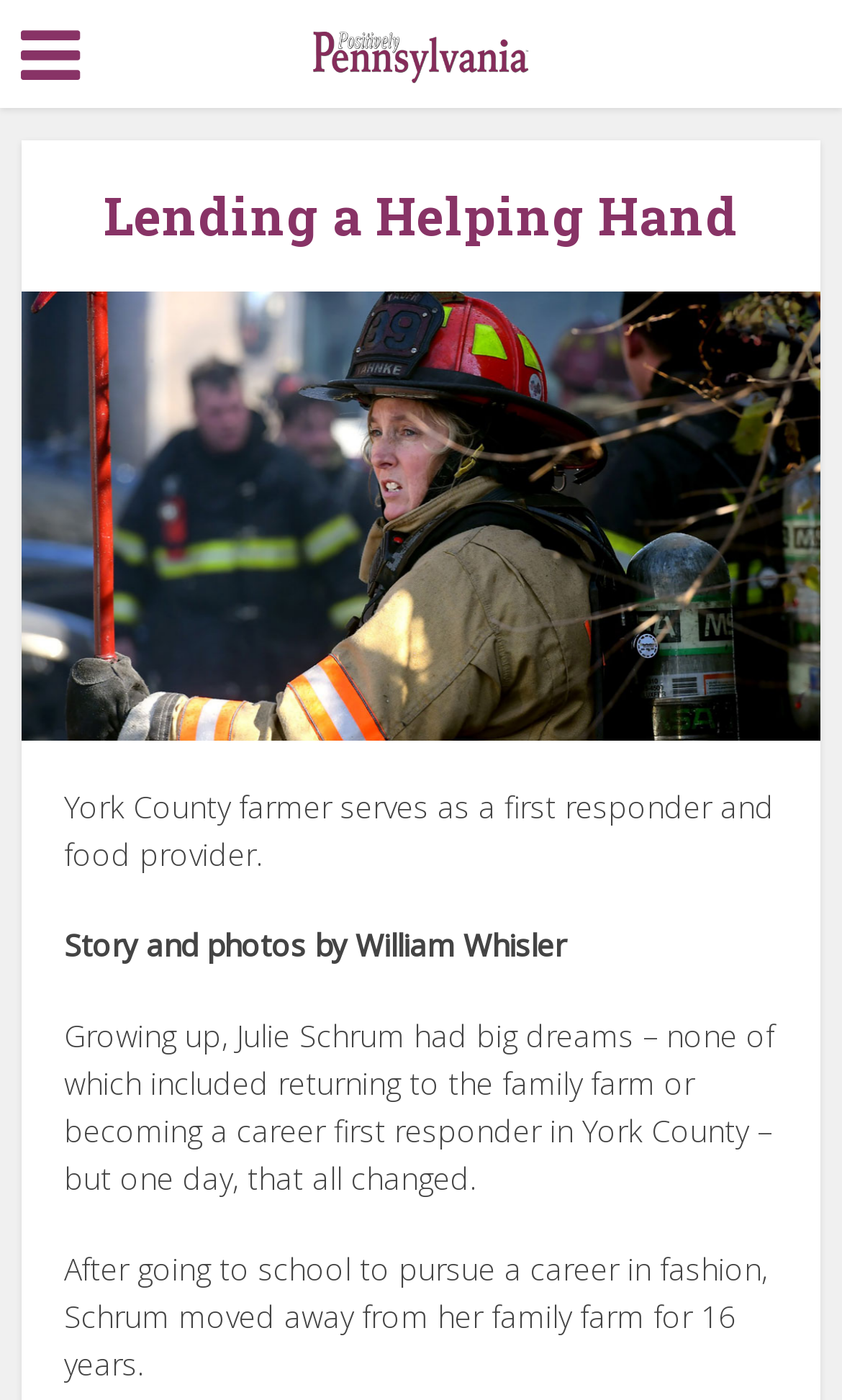Give a one-word or short-phrase answer to the following question: 
What was Julie Schrum's original career pursuit?

Fashion